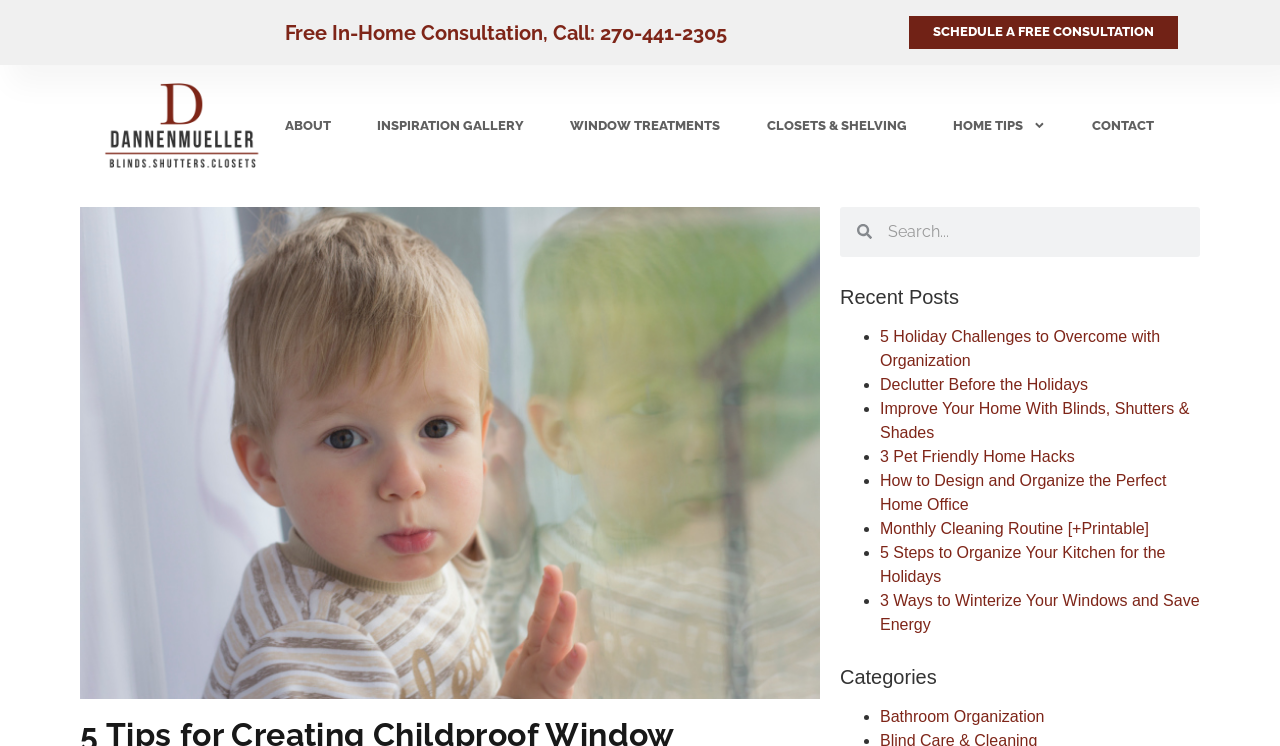What is the company's phone number?
Using the image, provide a concise answer in one word or a short phrase.

270-441-2305